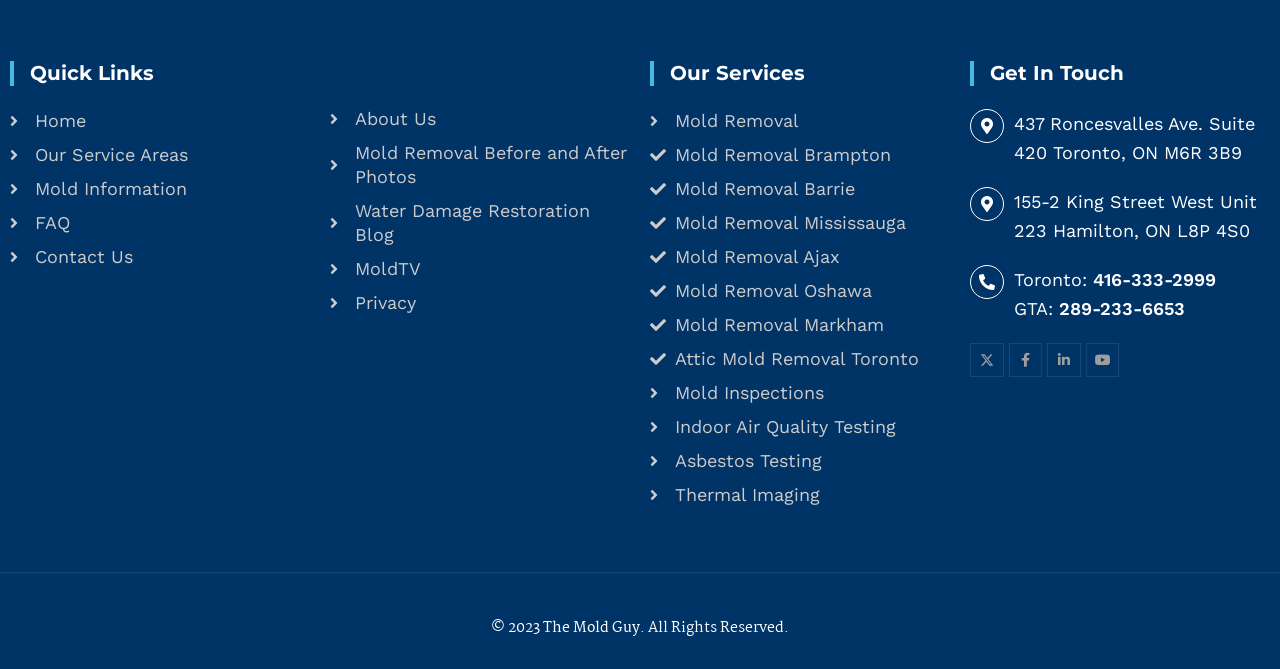Determine the bounding box coordinates for the clickable element required to fulfill the instruction: "Contact Us". Provide the coordinates as four float numbers between 0 and 1, i.e., [left, top, right, bottom].

[0.008, 0.367, 0.242, 0.403]